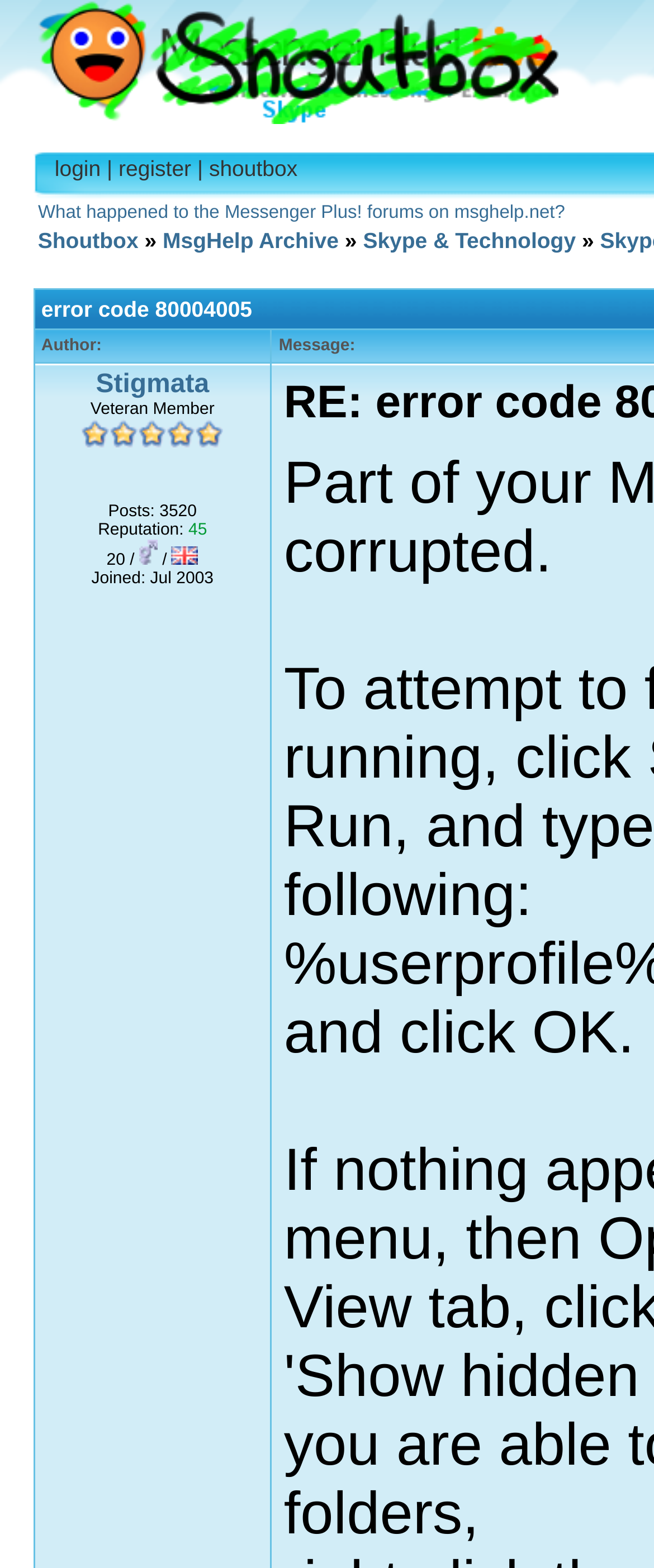How many posts does the author have?
Based on the screenshot, provide your answer in one word or phrase.

3520